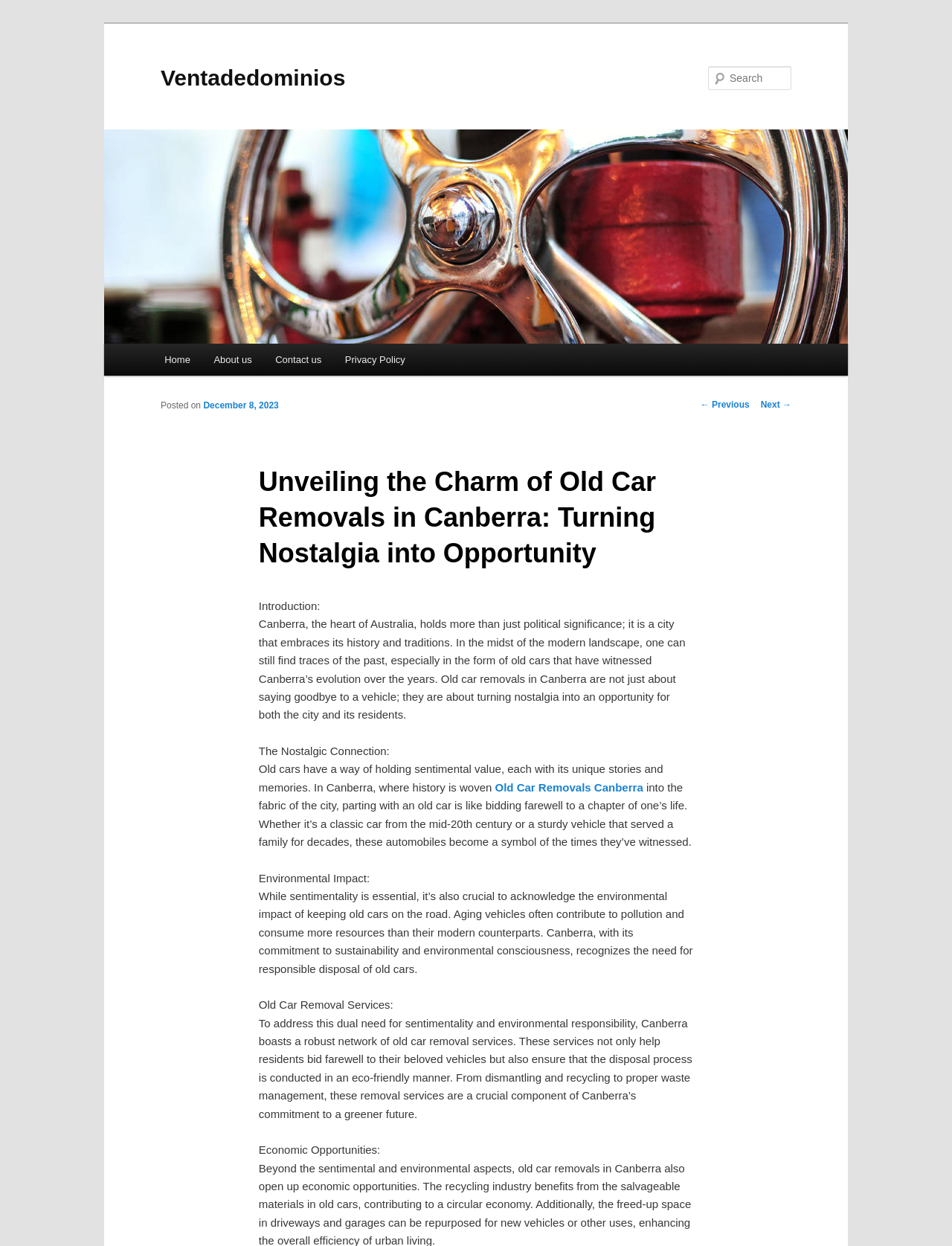Determine the bounding box coordinates for the UI element described. Format the coordinates as (top-left x, top-left y, bottom-right x, bottom-right y) and ensure all values are between 0 and 1. Element description: Privacy Policy

[0.35, 0.276, 0.438, 0.302]